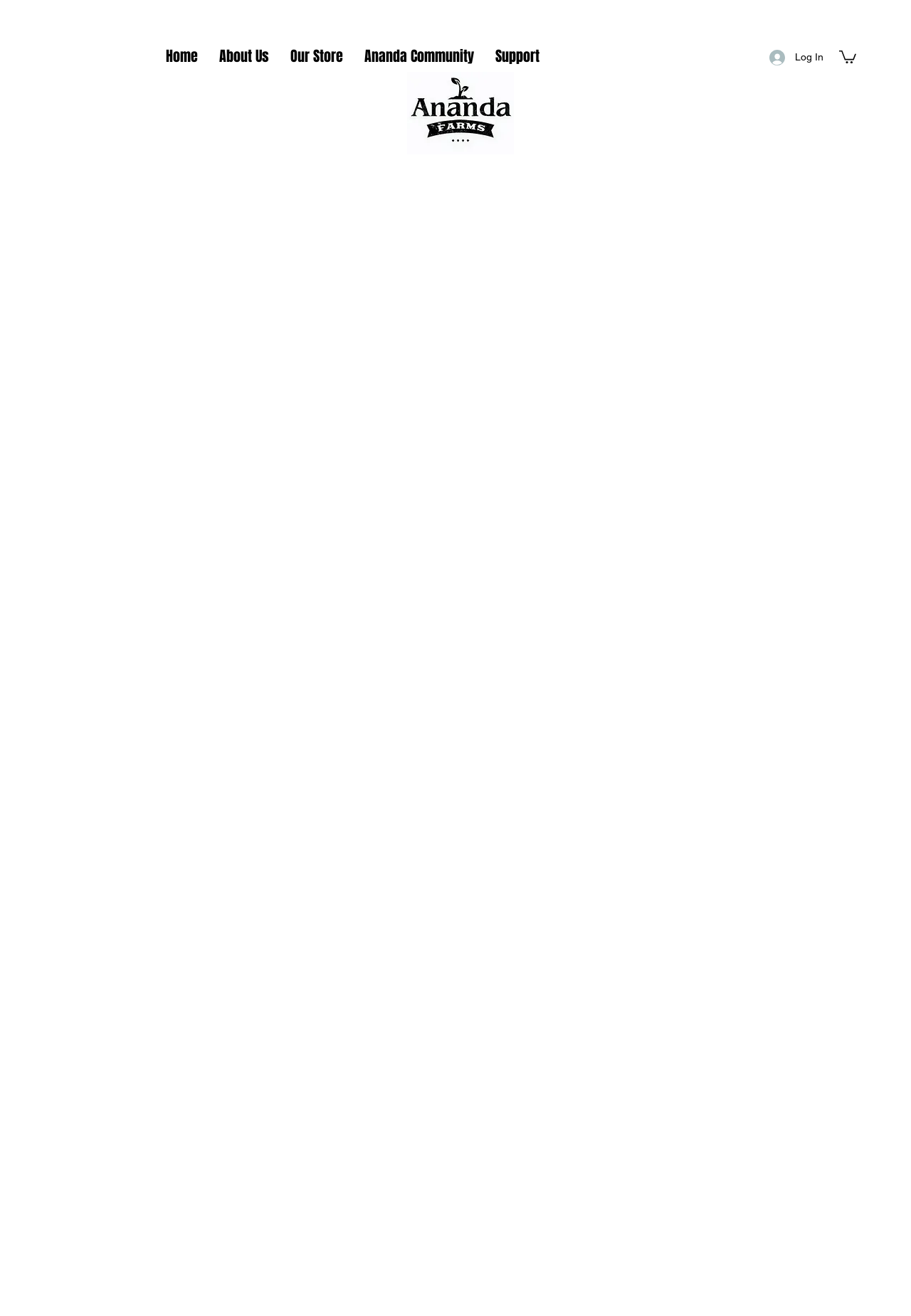What is the name of the company?
Using the screenshot, give a one-word or short phrase answer.

Ananda Farms